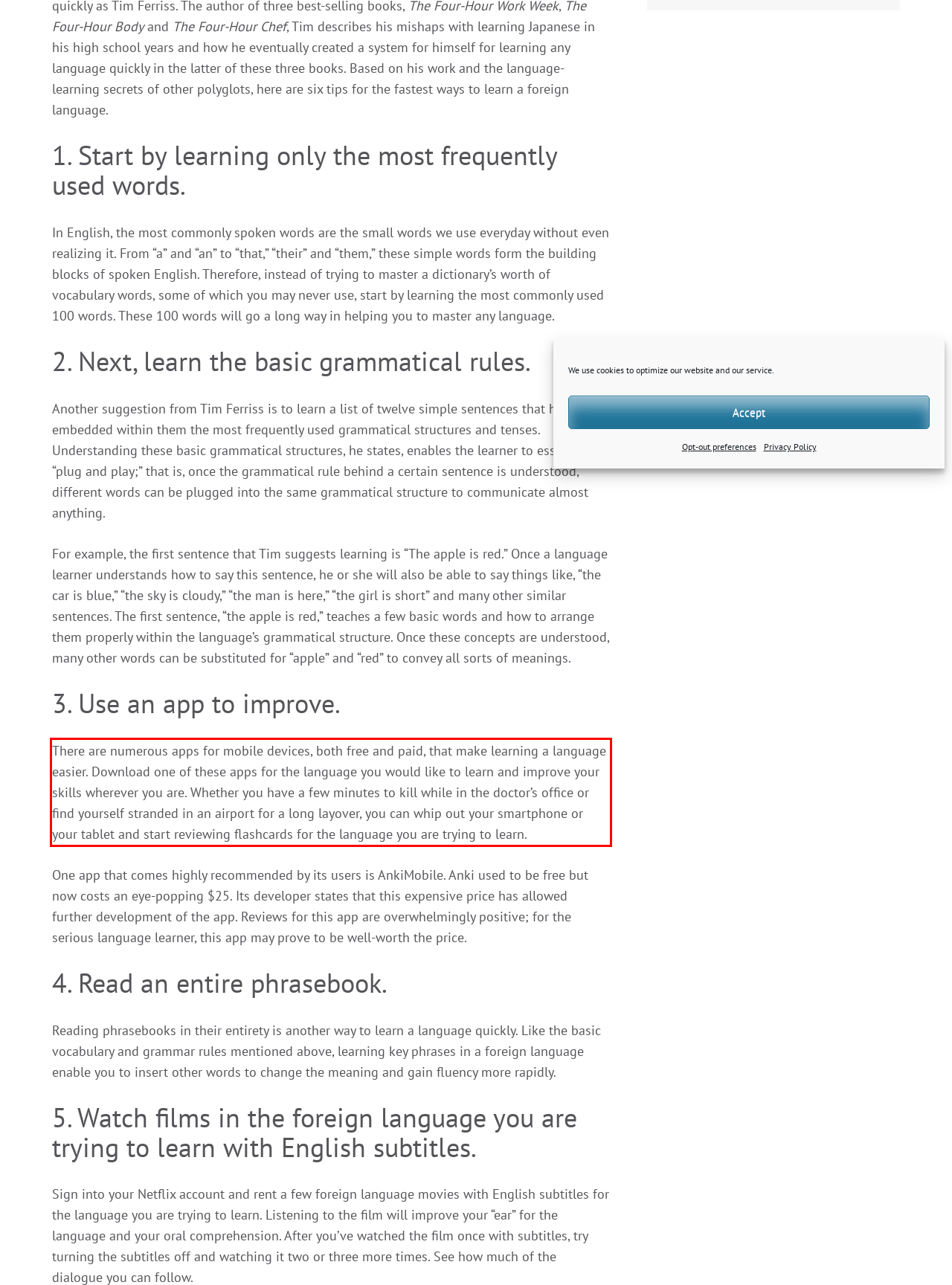Using the webpage screenshot, recognize and capture the text within the red bounding box.

There are numerous apps for mobile devices, both free and paid, that make learning a language easier. Download one of these apps for the language you would like to learn and improve your skills wherever you are. Whether you have a few minutes to kill while in the doctor’s office or find yourself stranded in an airport for a long layover, you can whip out your smartphone or your tablet and start reviewing flashcards for the language you are trying to learn.